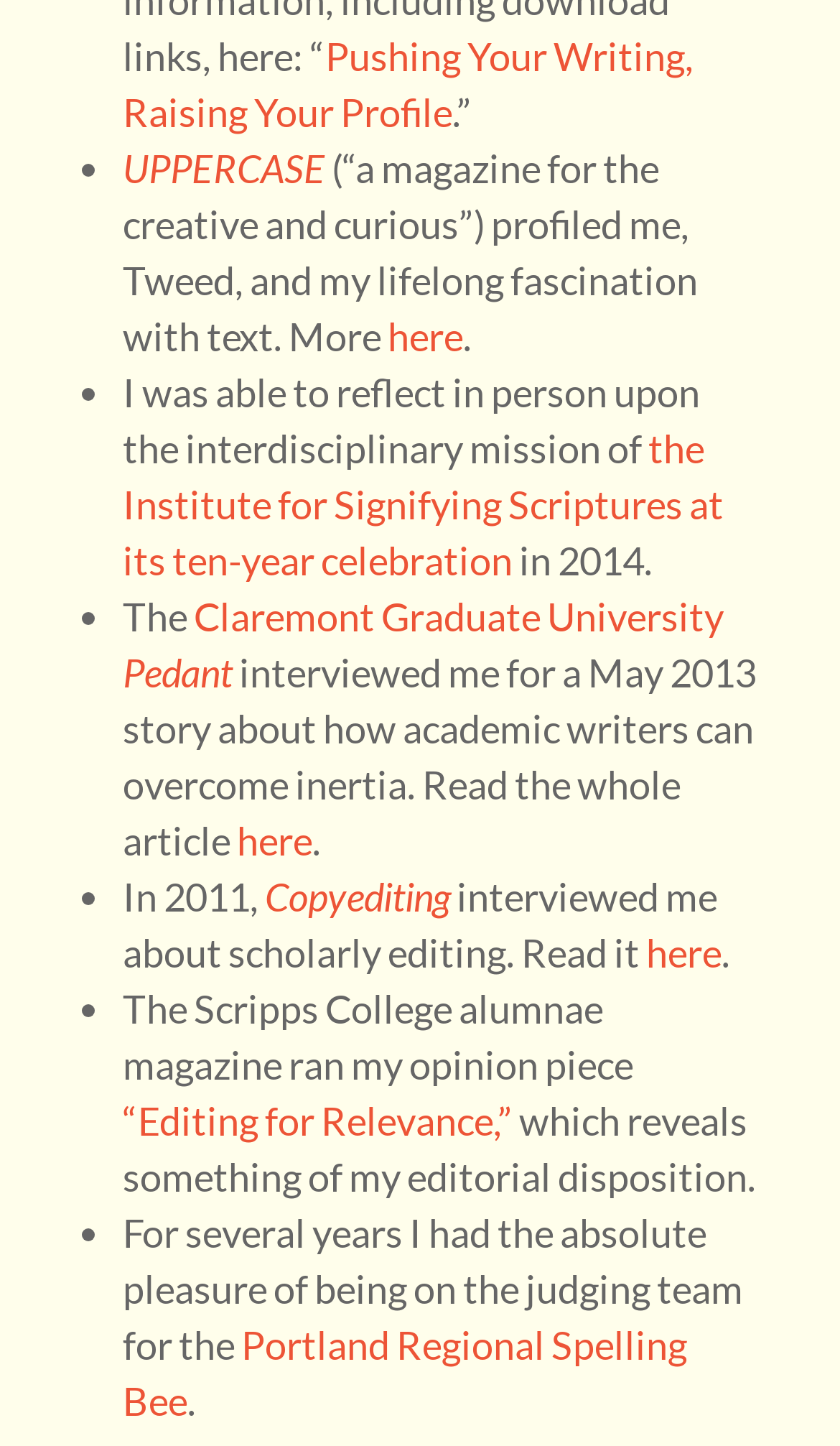Provide a brief response to the question below using a single word or phrase: 
What is the name of the event where the author was a judge?

Portland Regional Spelling Bee